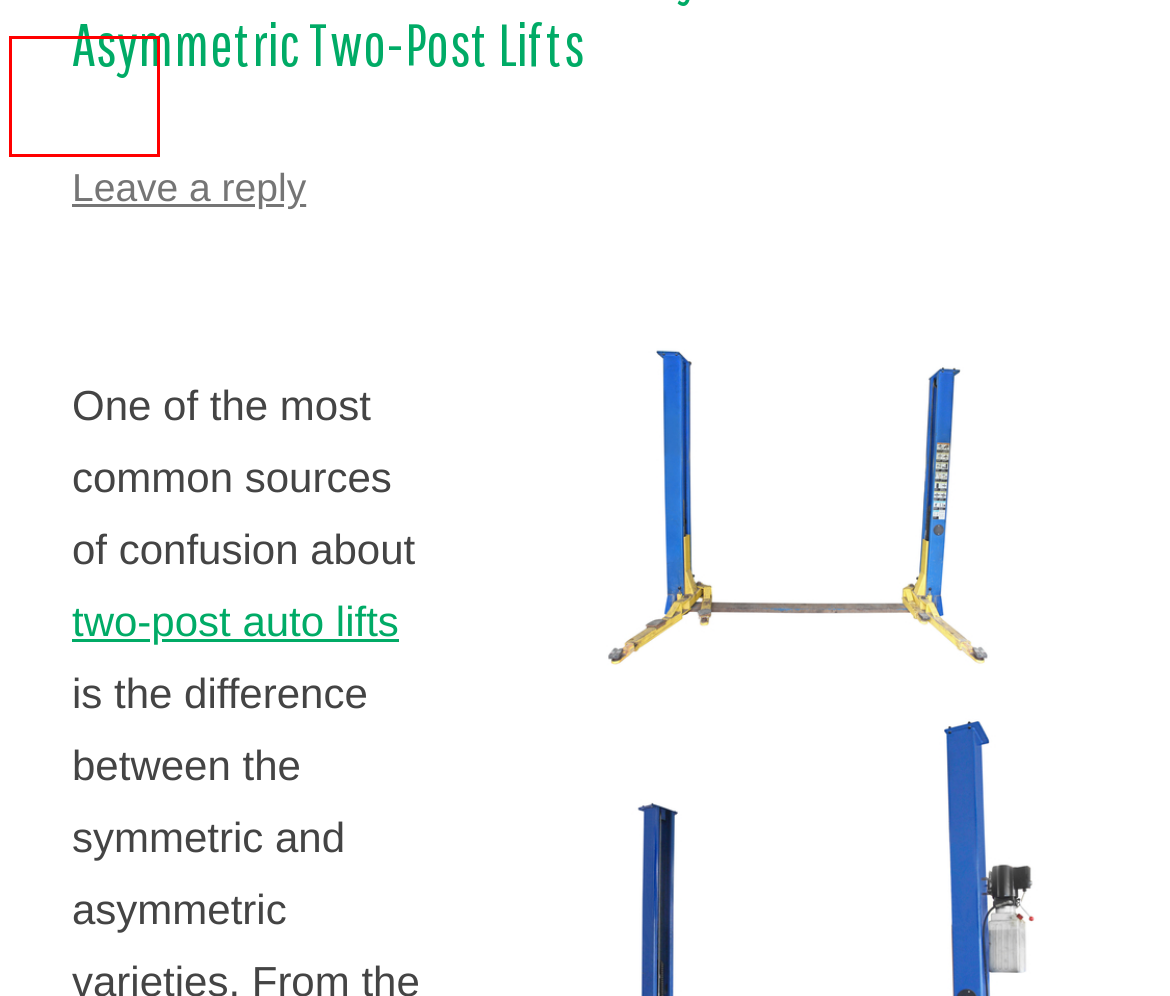You have a screenshot of a webpage with a red rectangle bounding box around an element. Identify the best matching webpage description for the new page that appears after clicking the element in the bounding box. The descriptions are:
A. Blog - Reliable Hydraulics Inc.
B. Contact Us - Reliable Hydraulics Inc.
C. Automotive Hydraulic Lifts - Reliable Hydraulics Inc.
D. auto lifts - Reliable Hydraulics Inc.
E. Manufacturers - Reliable Hydraulics Inc.
F. Disclaimer - Reliable Hydraulics Inc.
G. What to Look for When Browsing Auto Lifts for Sale - Reliable Hydraulics Inc.
H. symmetric lifts - Reliable Hydraulics Inc.

A